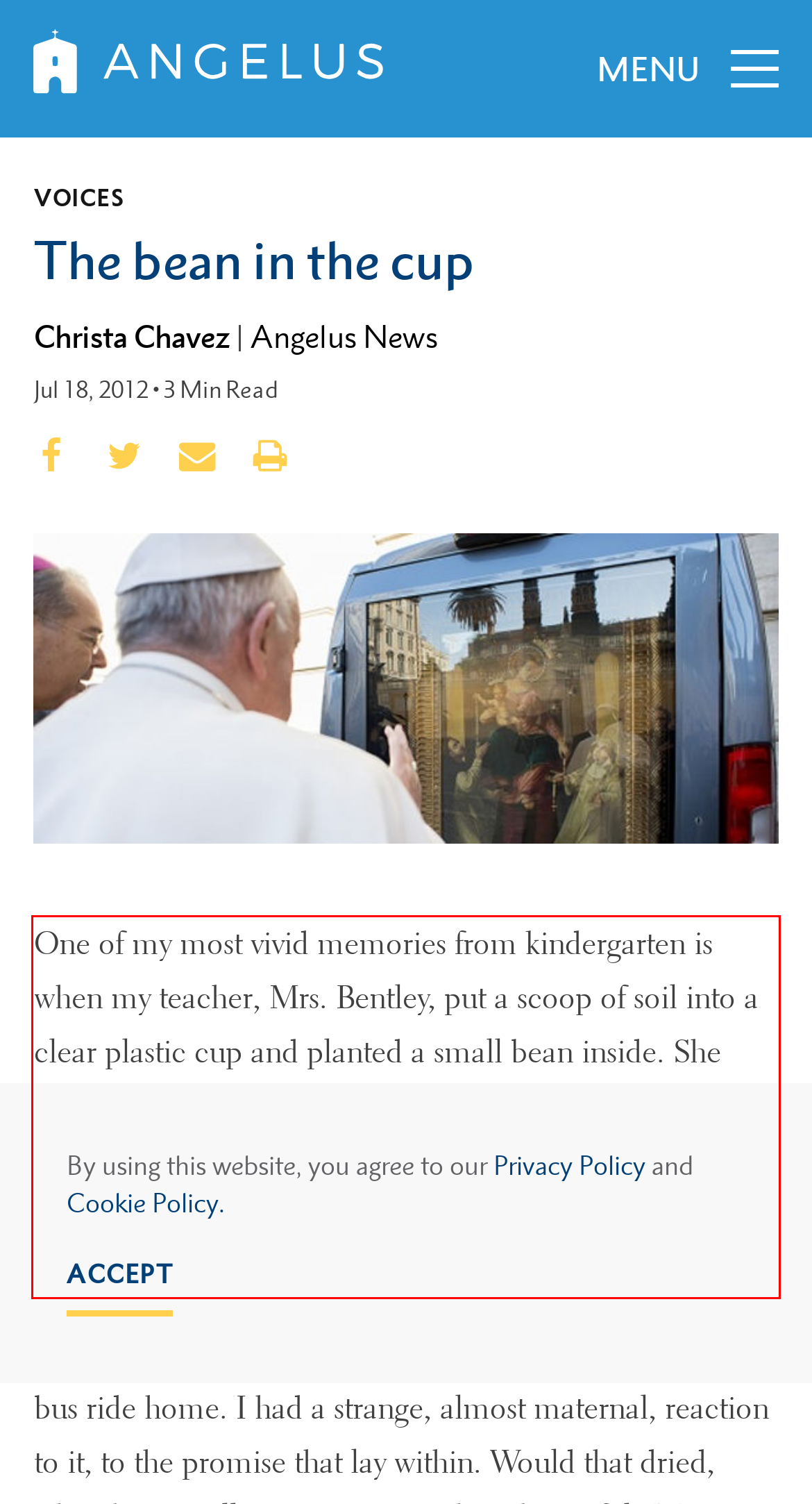Identify the text inside the red bounding box on the provided webpage screenshot by performing OCR.

One of my most vivid memories from kindergarten is when my teacher, Mrs. Bentley, put a scoop of soil into a clear plastic cup and planted a small bean inside. She gave one to me and each of my classmates, telling us to place it in the sun and water it every three days. Within a few weeks, she said, the bean would sprout into a green, leafy plant.